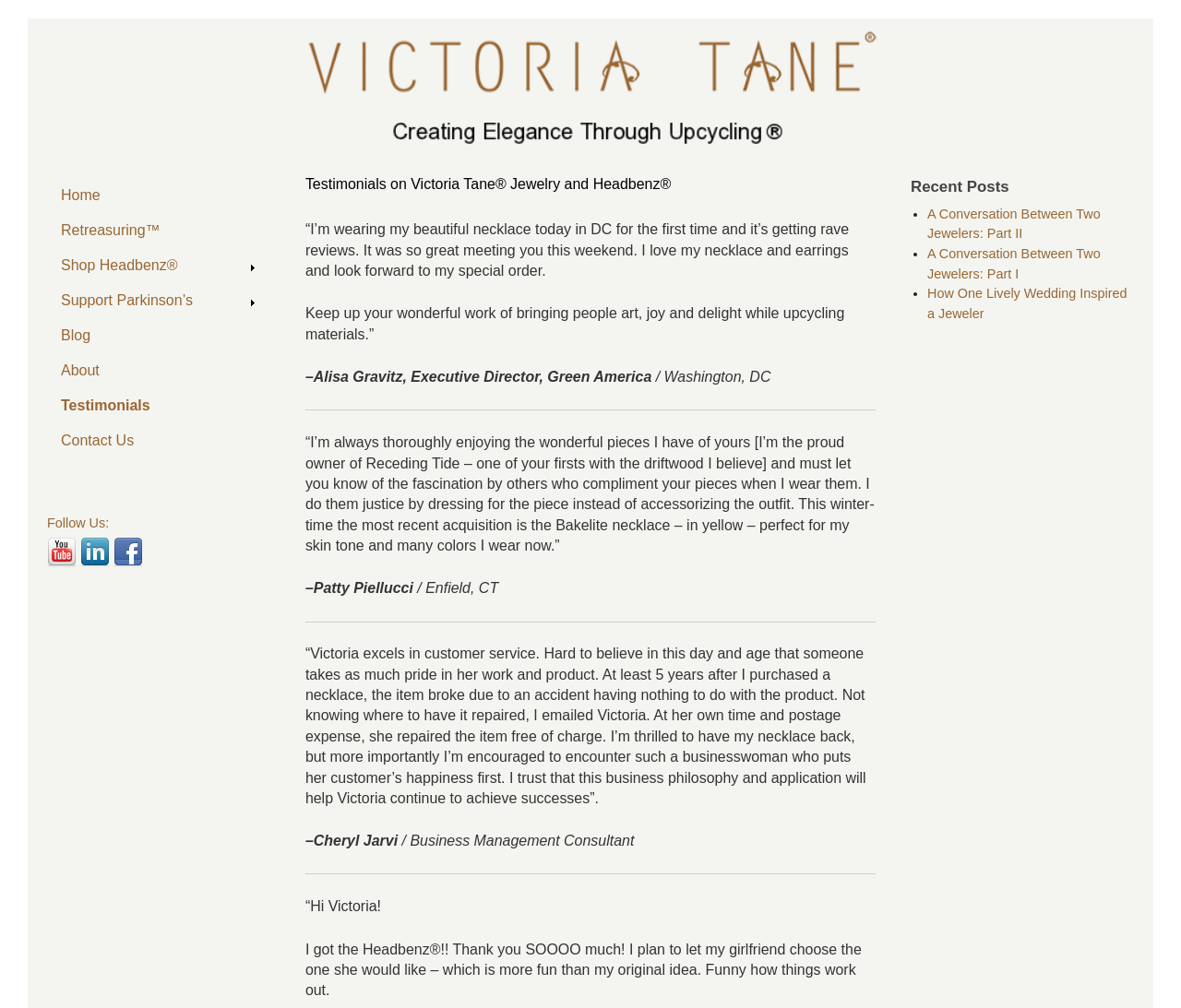Using the provided element description, identify the bounding box coordinates as (top-left x, top-left y, bottom-right x, bottom-right y). Ensure all values are between 0 and 1. Description: parent_node: Follow Us:

[0.04, 0.551, 0.068, 0.565]